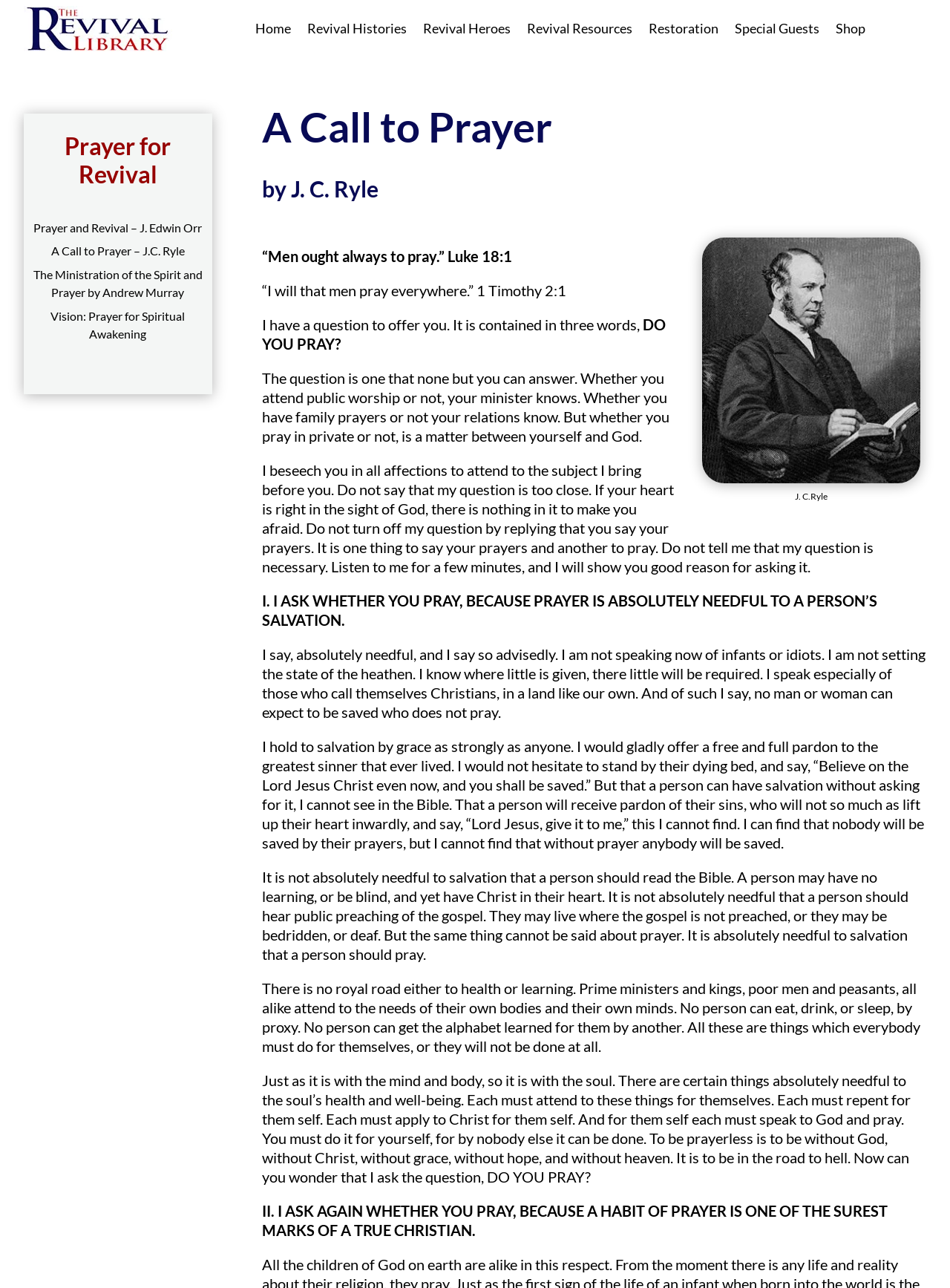Please identify the bounding box coordinates of the clickable element to fulfill the following instruction: "Click on 'Prayer and Revival – J. Edwin Orr'". The coordinates should be four float numbers between 0 and 1, i.e., [left, top, right, bottom].

[0.035, 0.171, 0.213, 0.182]